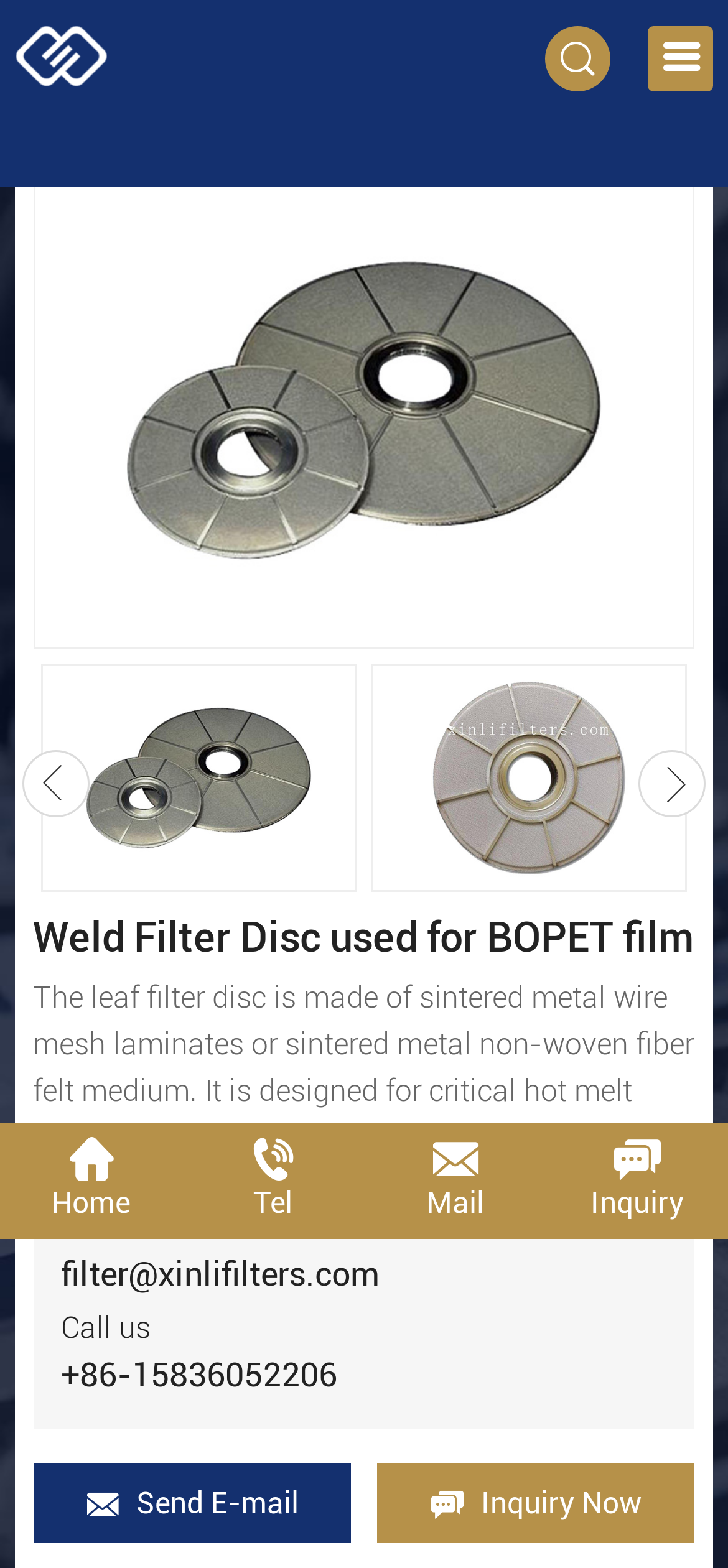Generate the text of the webpage's primary heading.

Weld Filter Disc used for BOPET film